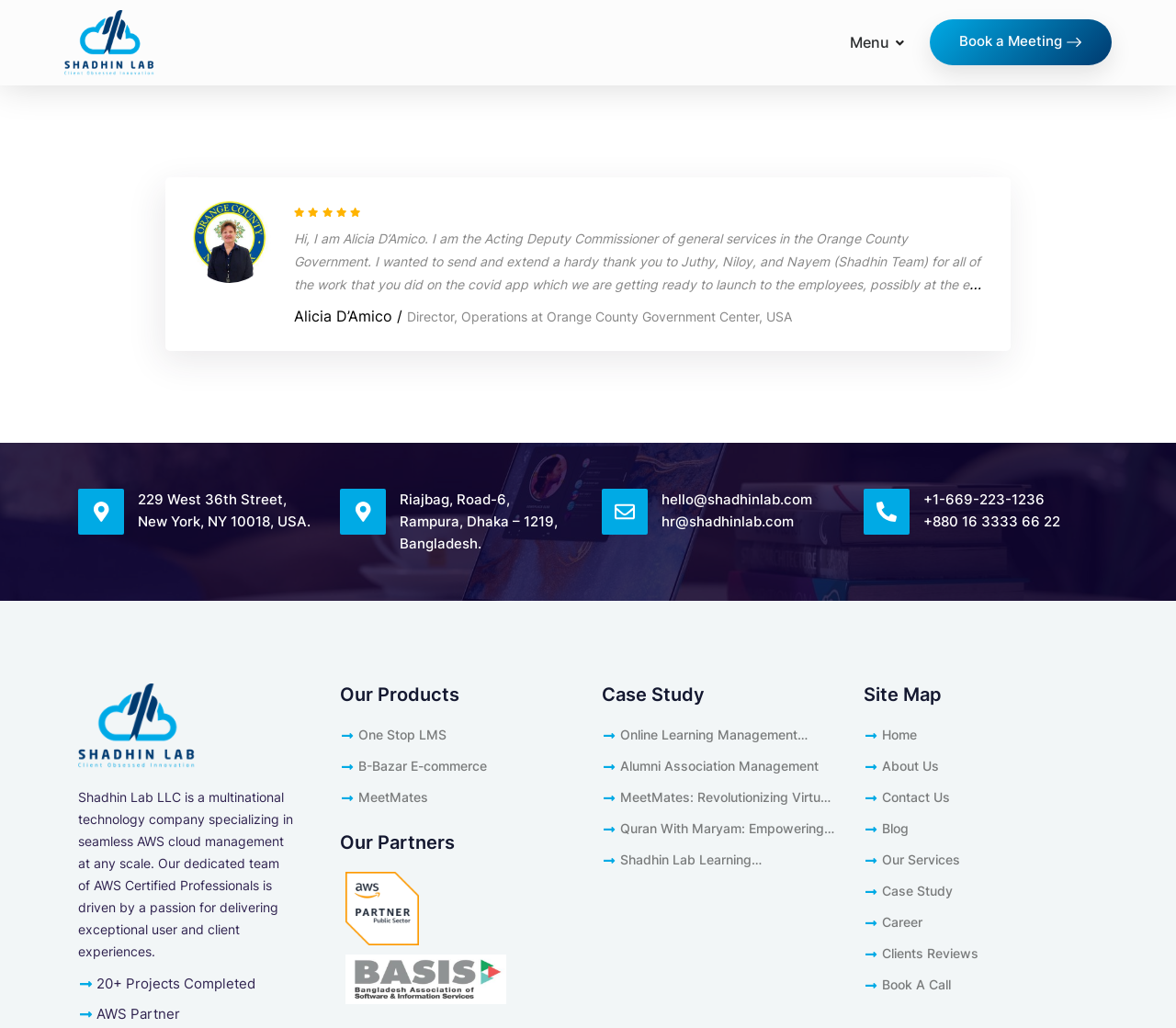Based on the description "parent_node: Menu", find the bounding box of the specified UI element.

[0.055, 0.005, 0.133, 0.077]